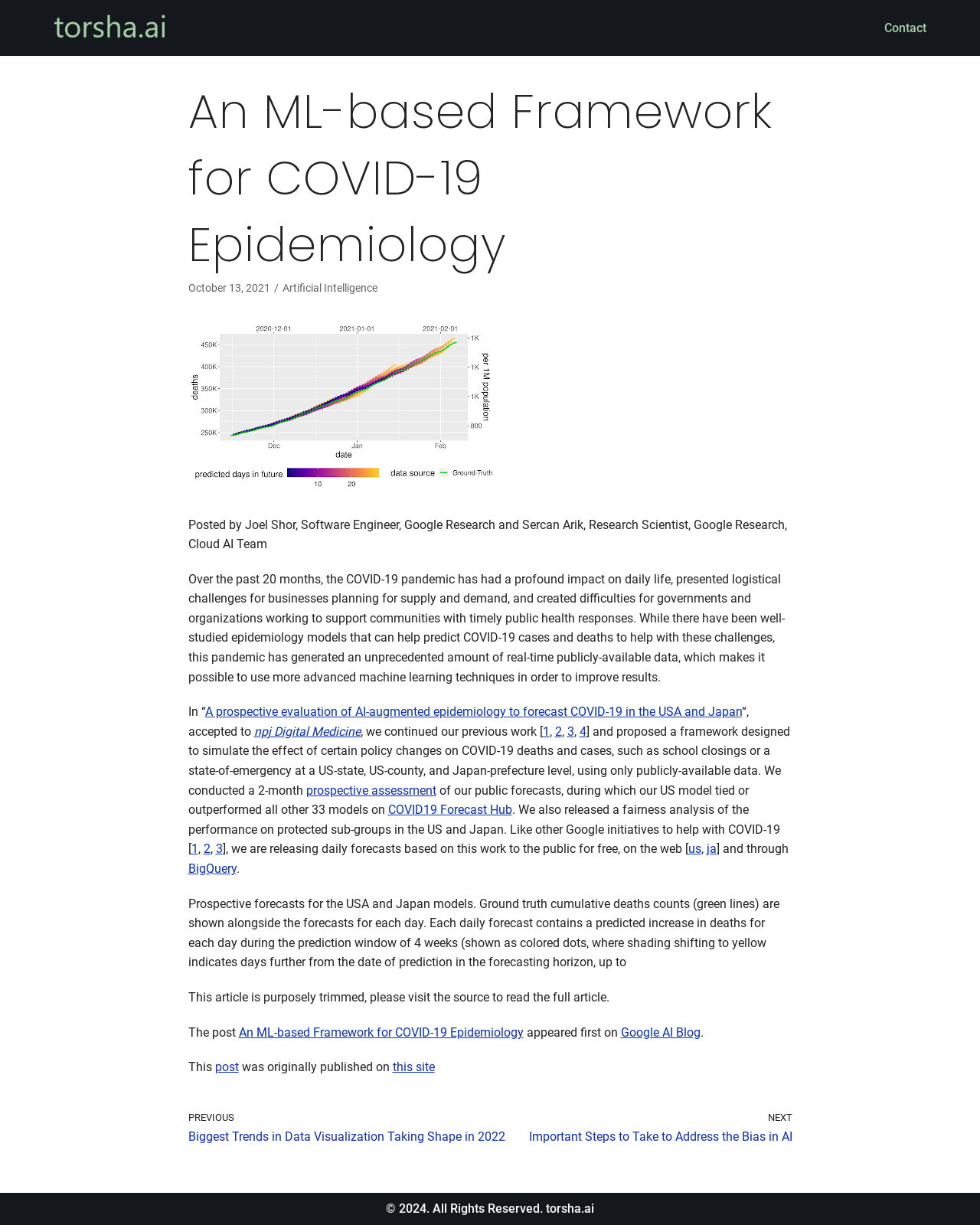Who are the authors of the article?
Please look at the screenshot and answer using one word or phrase.

Joel Shor and Sercan Arik